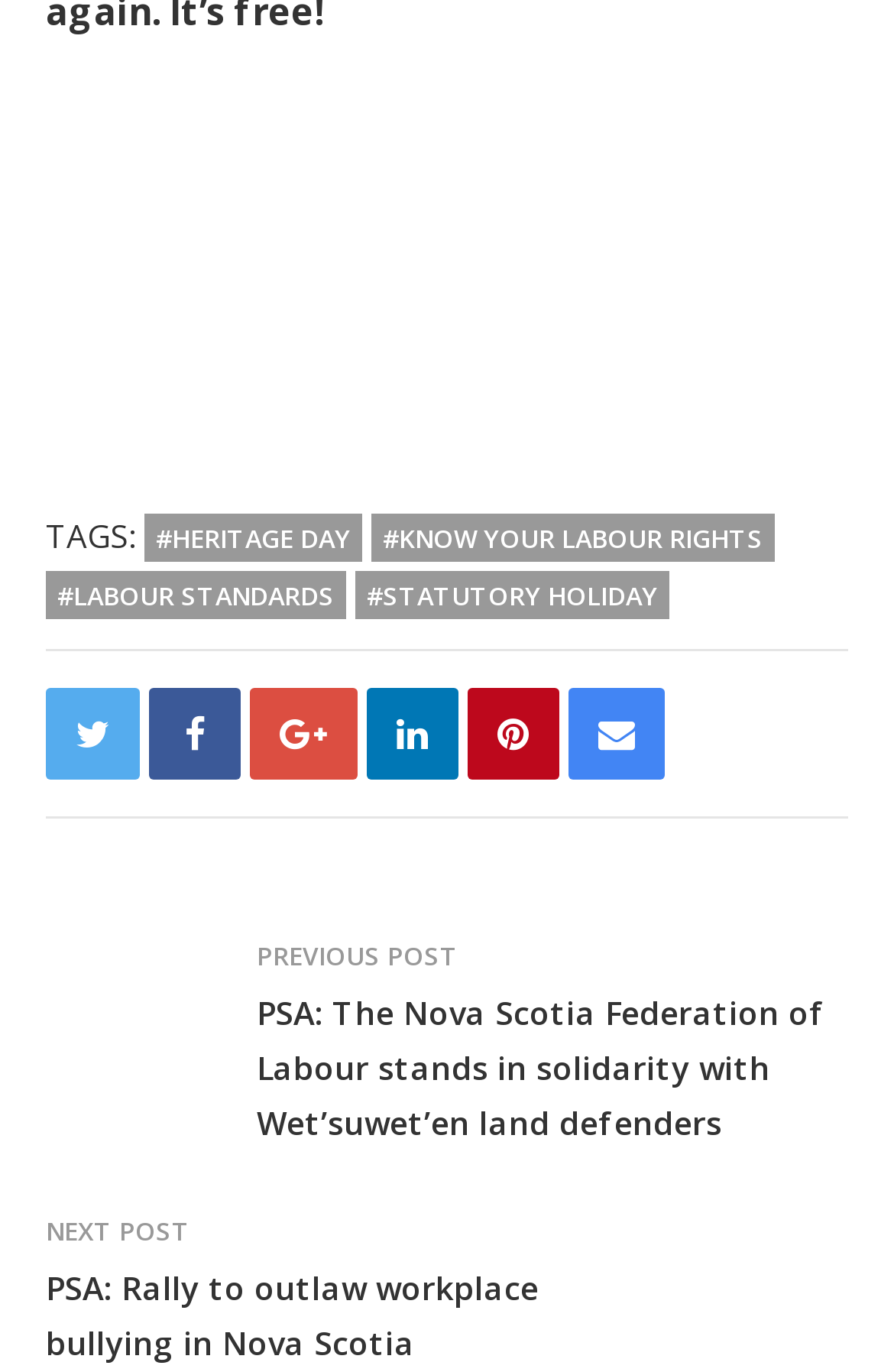Find the bounding box coordinates of the element I should click to carry out the following instruction: "View the 'PSA: The Nova Scotia Federation of Labour stands in solidarity with Wet’suwet’en land defenders' post".

[0.051, 0.676, 0.256, 0.81]